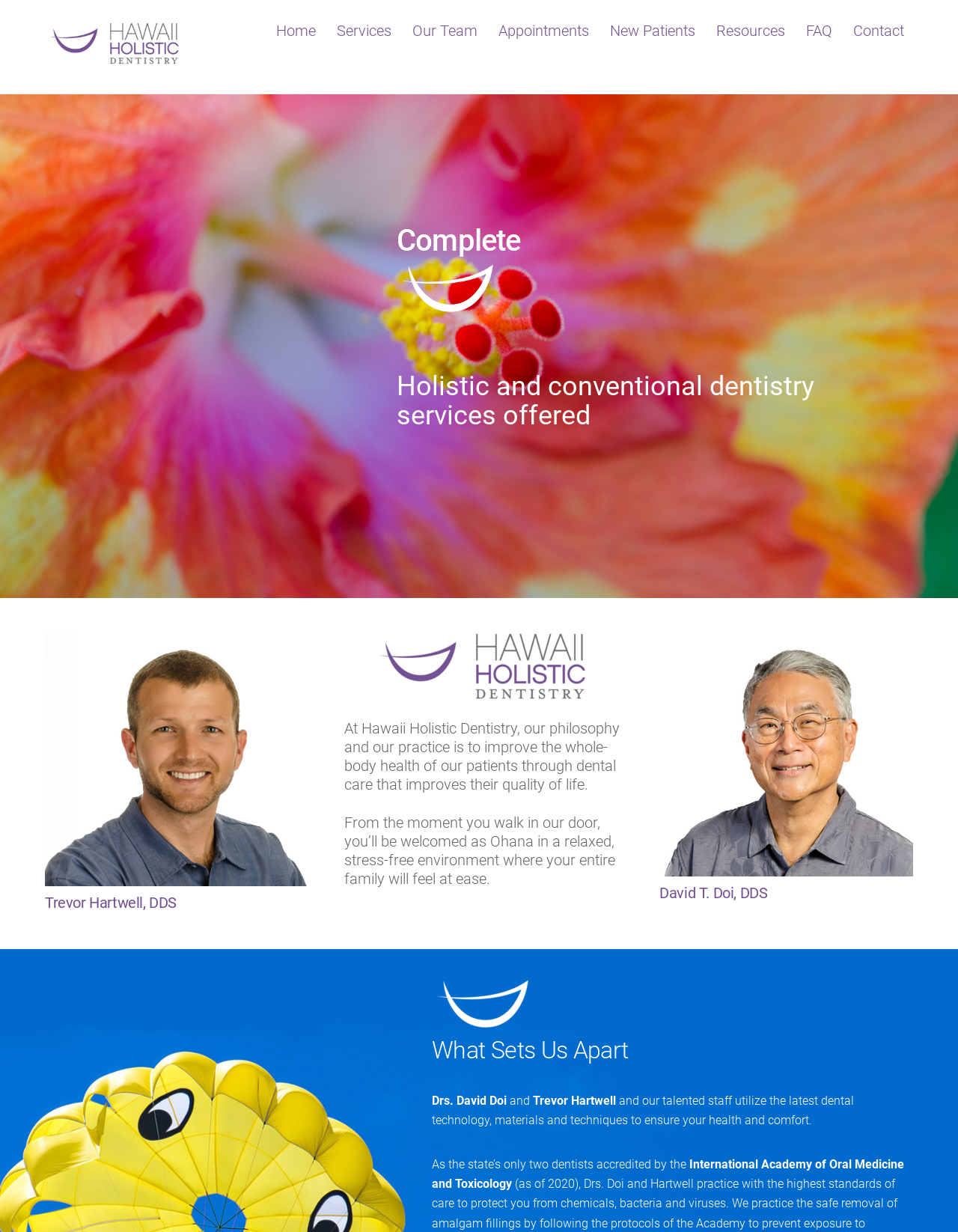Use one word or a short phrase to answer the question provided: 
What is the safe removal procedure mentioned on the webpage?

Amalgam fillings